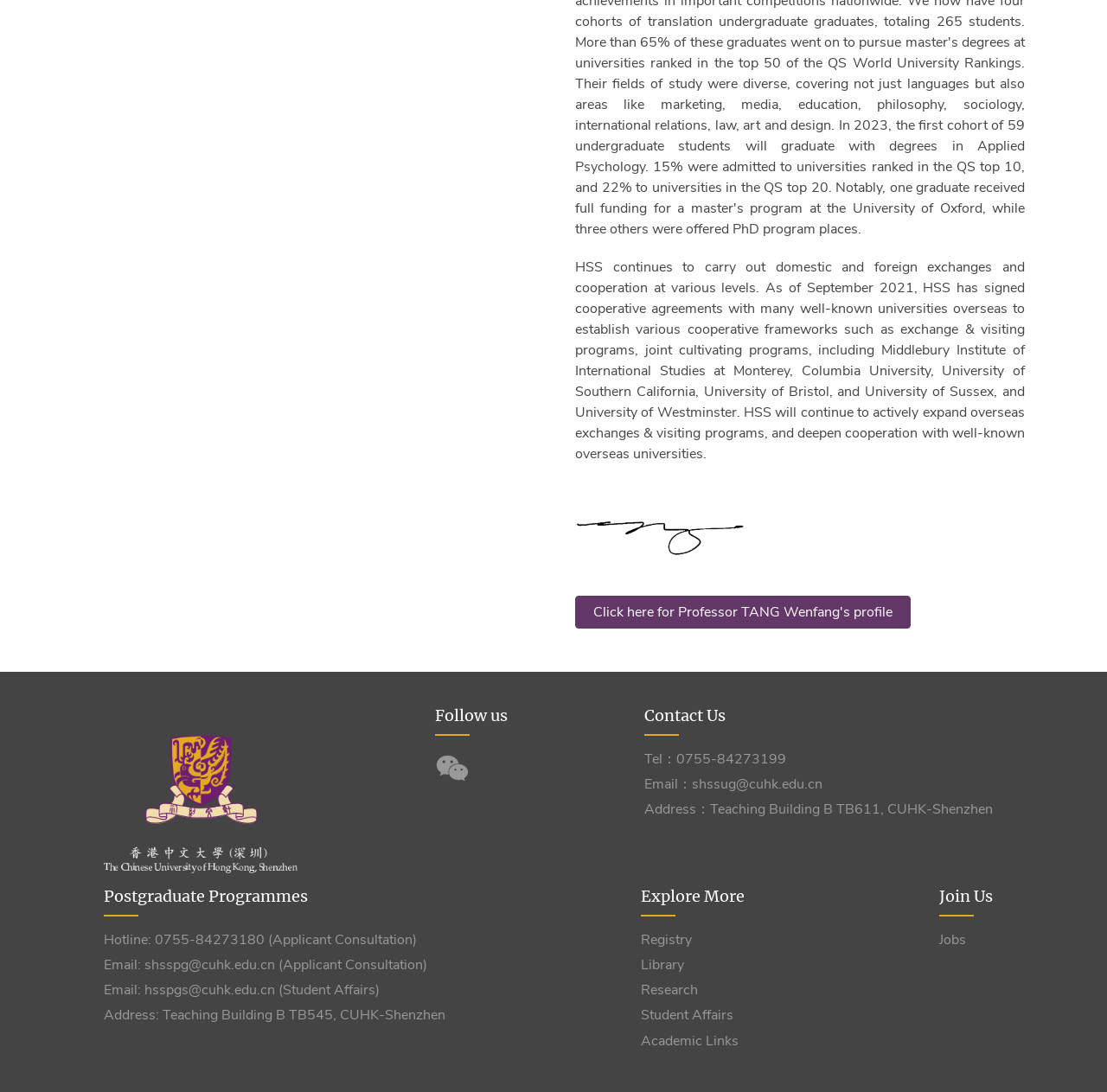How many links are there in the 'Explore More' section?
Identify the answer in the screenshot and reply with a single word or phrase.

5